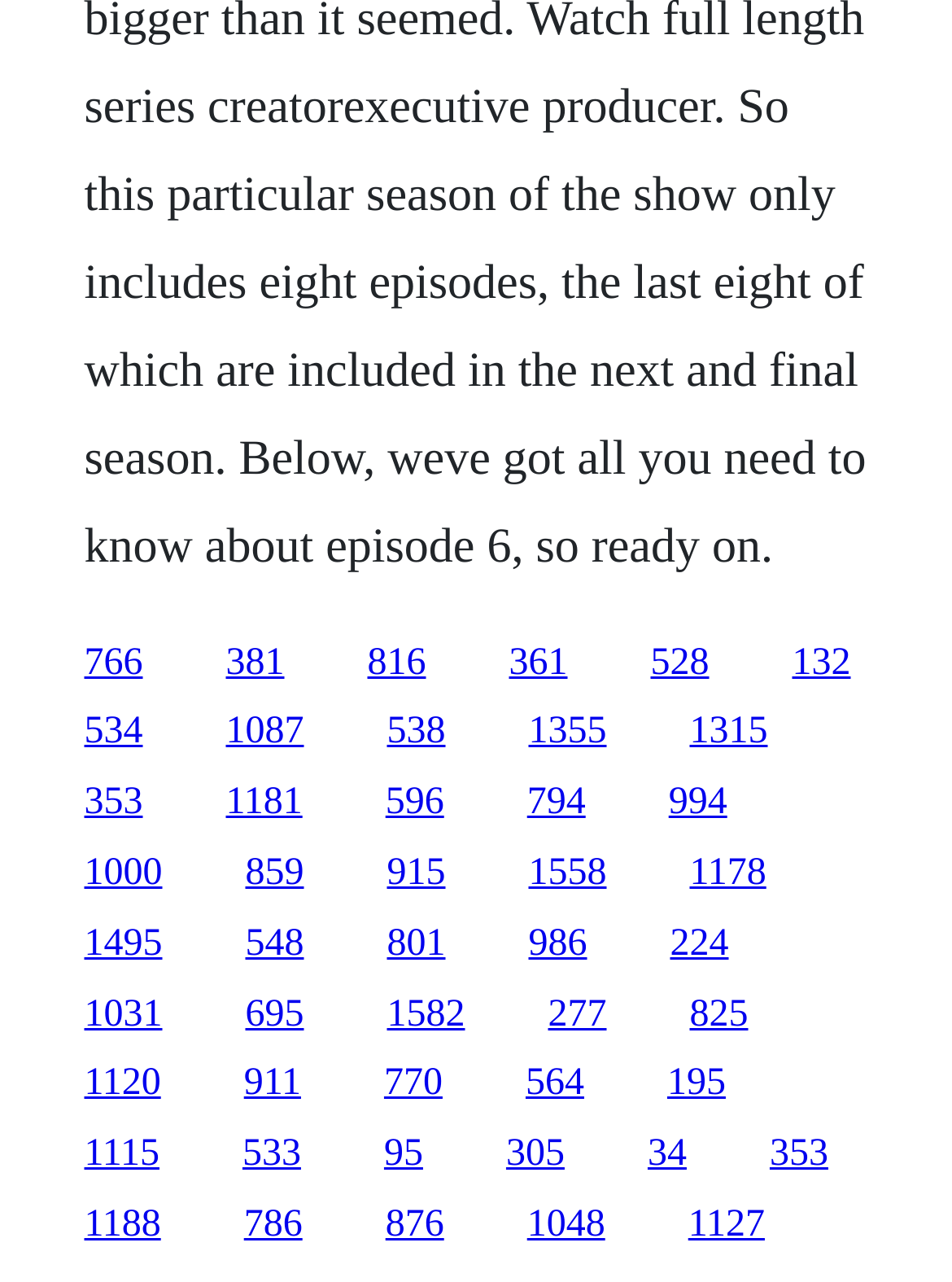Find the bounding box coordinates of the clickable area that will achieve the following instruction: "go to the twelfth link".

[0.724, 0.555, 0.806, 0.587]